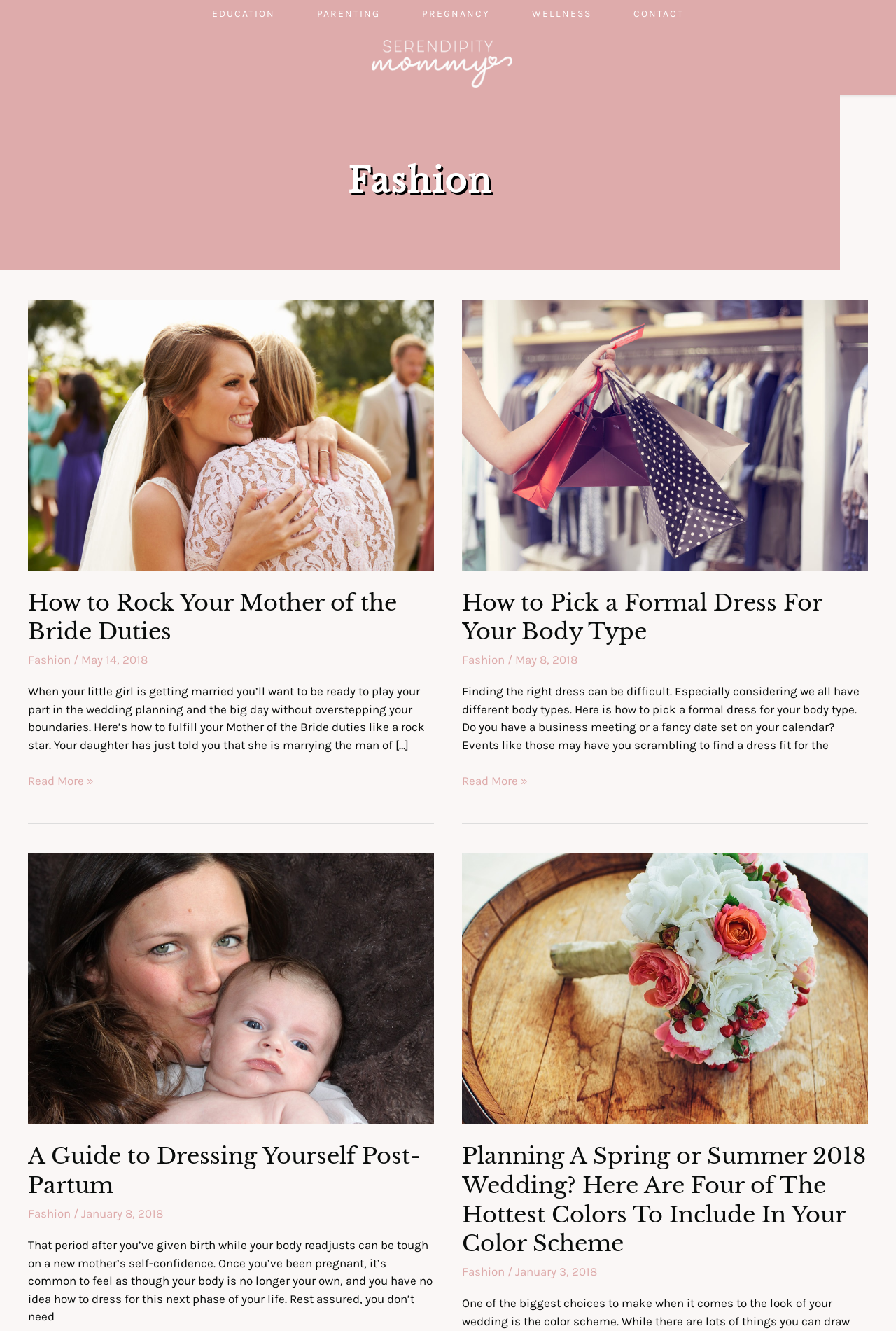Locate the UI element described by aria-label="Serendipity Mommy" in the provided webpage screenshot. Return the bounding box coordinates in the format (top-left x, top-left y, bottom-right x, bottom-right y), ensuring all values are between 0 and 1.

[0.415, 0.042, 0.572, 0.052]